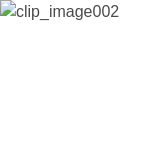Answer succinctly with a single word or phrase:
What is the context in which the image appears?

a blog post